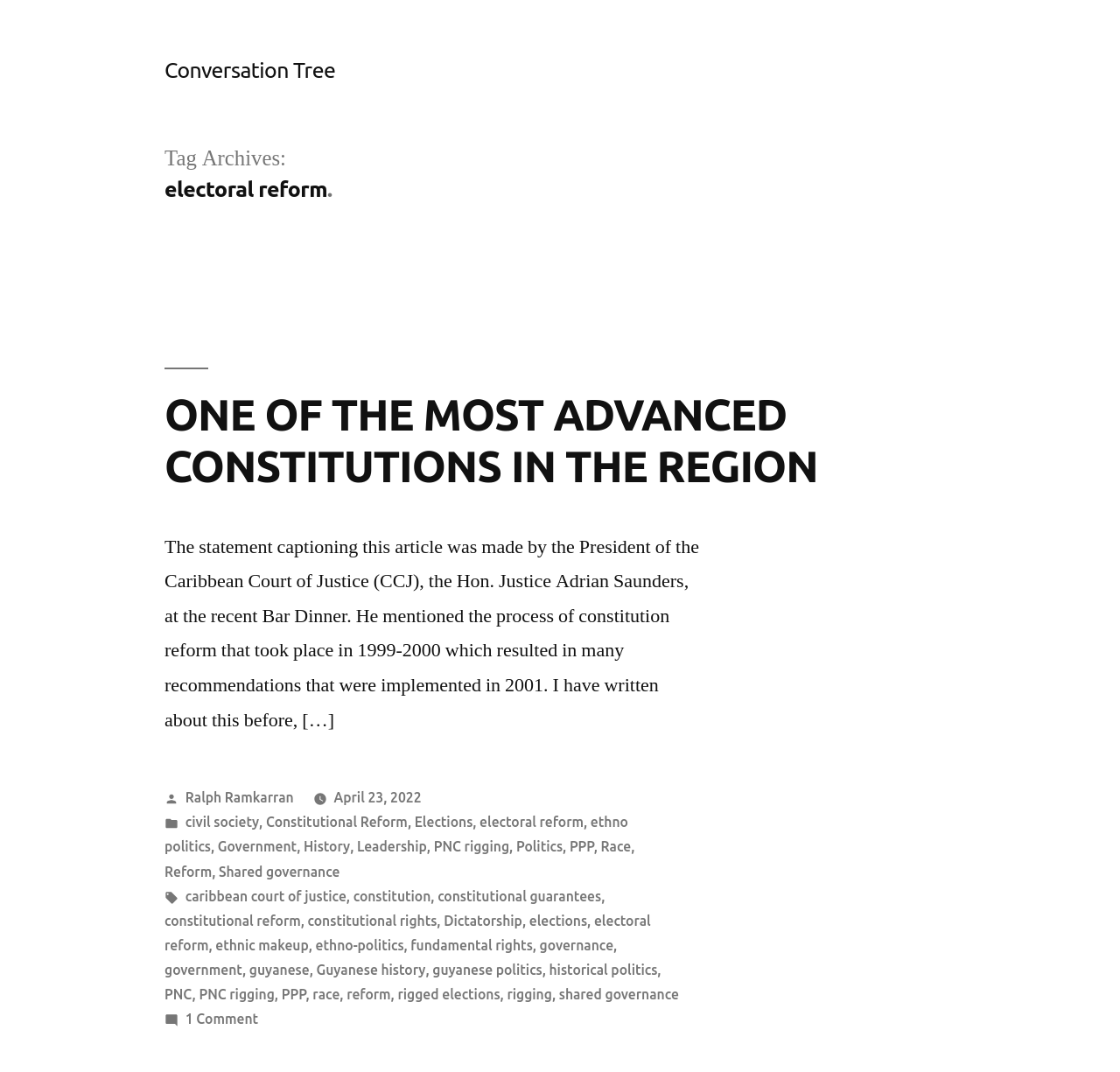Please determine and provide the text content of the webpage's heading.

Tag Archives:
electoral reform